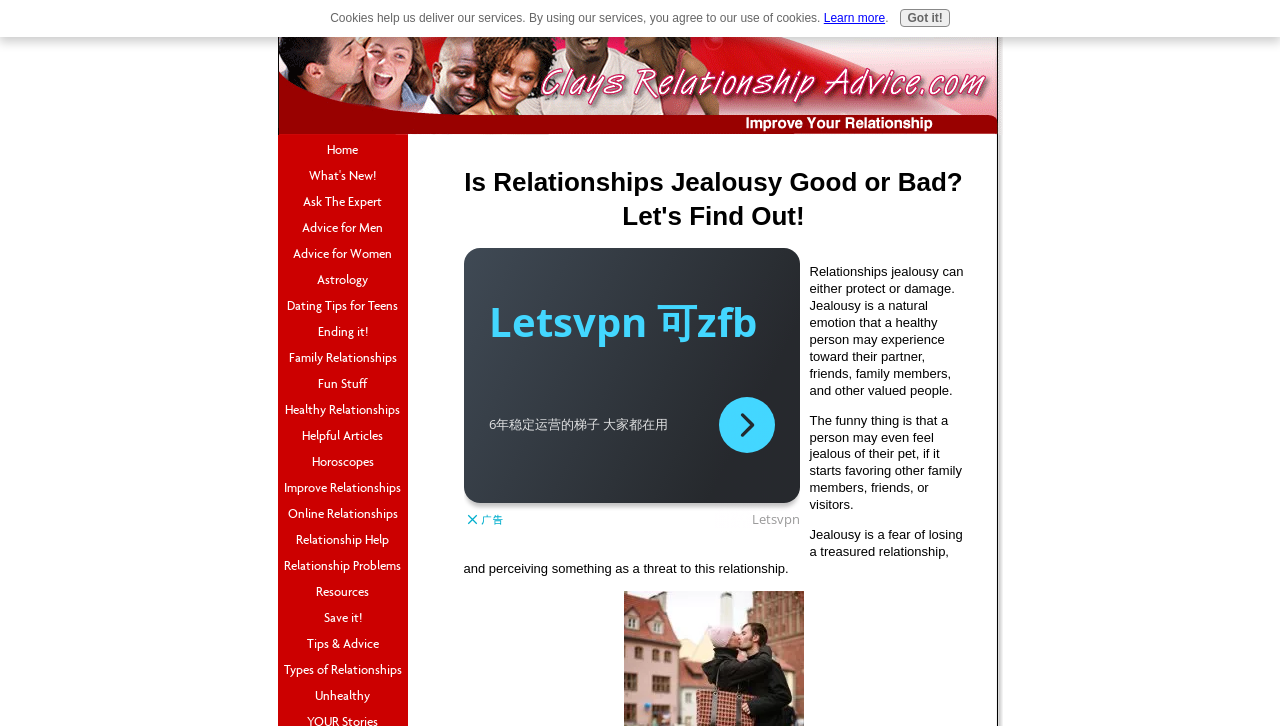Locate the bounding box coordinates of the element you need to click to accomplish the task described by this instruction: "Click on the 'Home' link".

[0.217, 0.189, 0.318, 0.225]